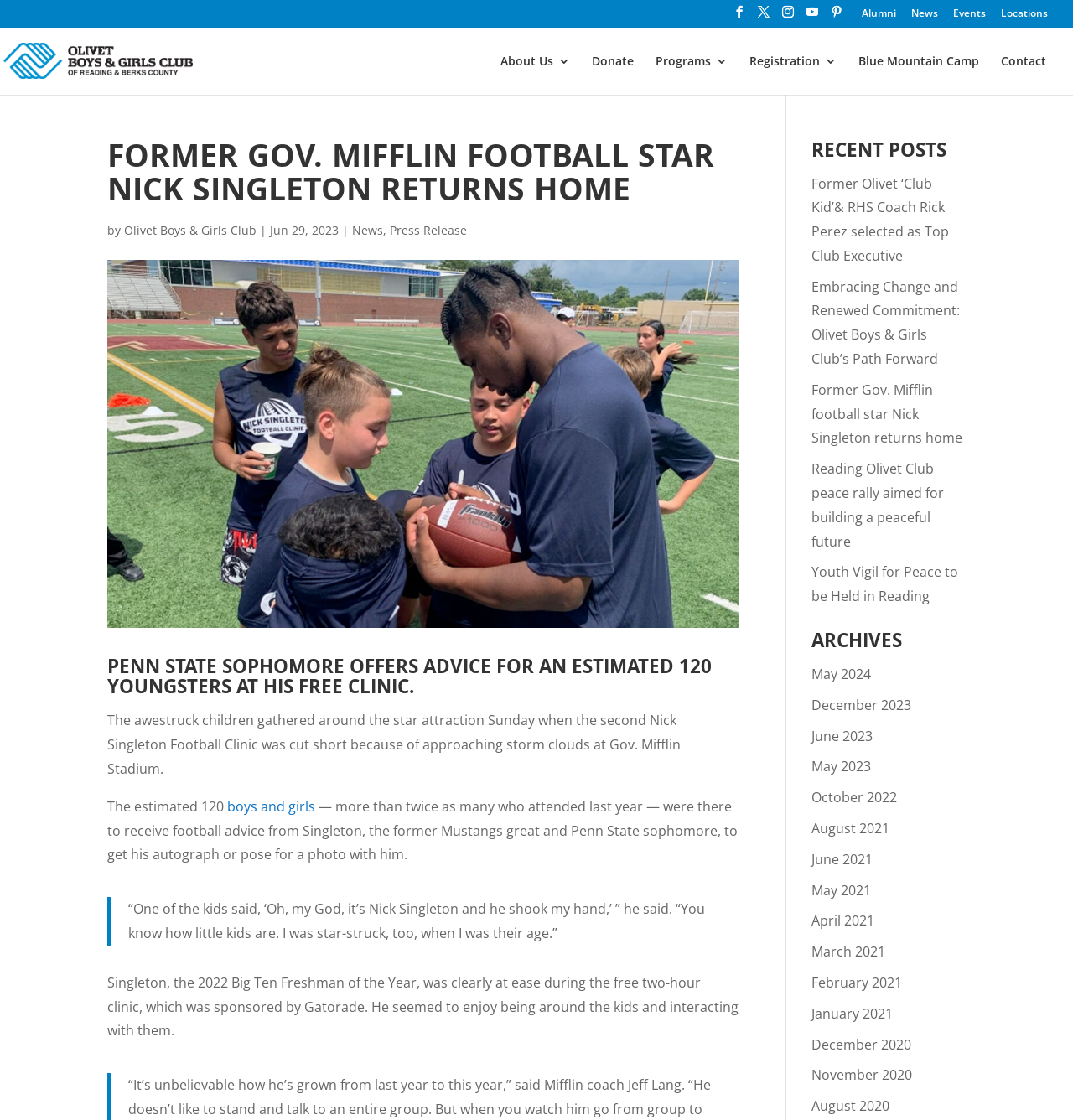Locate the bounding box coordinates of the element's region that should be clicked to carry out the following instruction: "Read the news about Nick Singleton". The coordinates need to be four float numbers between 0 and 1, i.e., [left, top, right, bottom].

[0.849, 0.007, 0.874, 0.023]